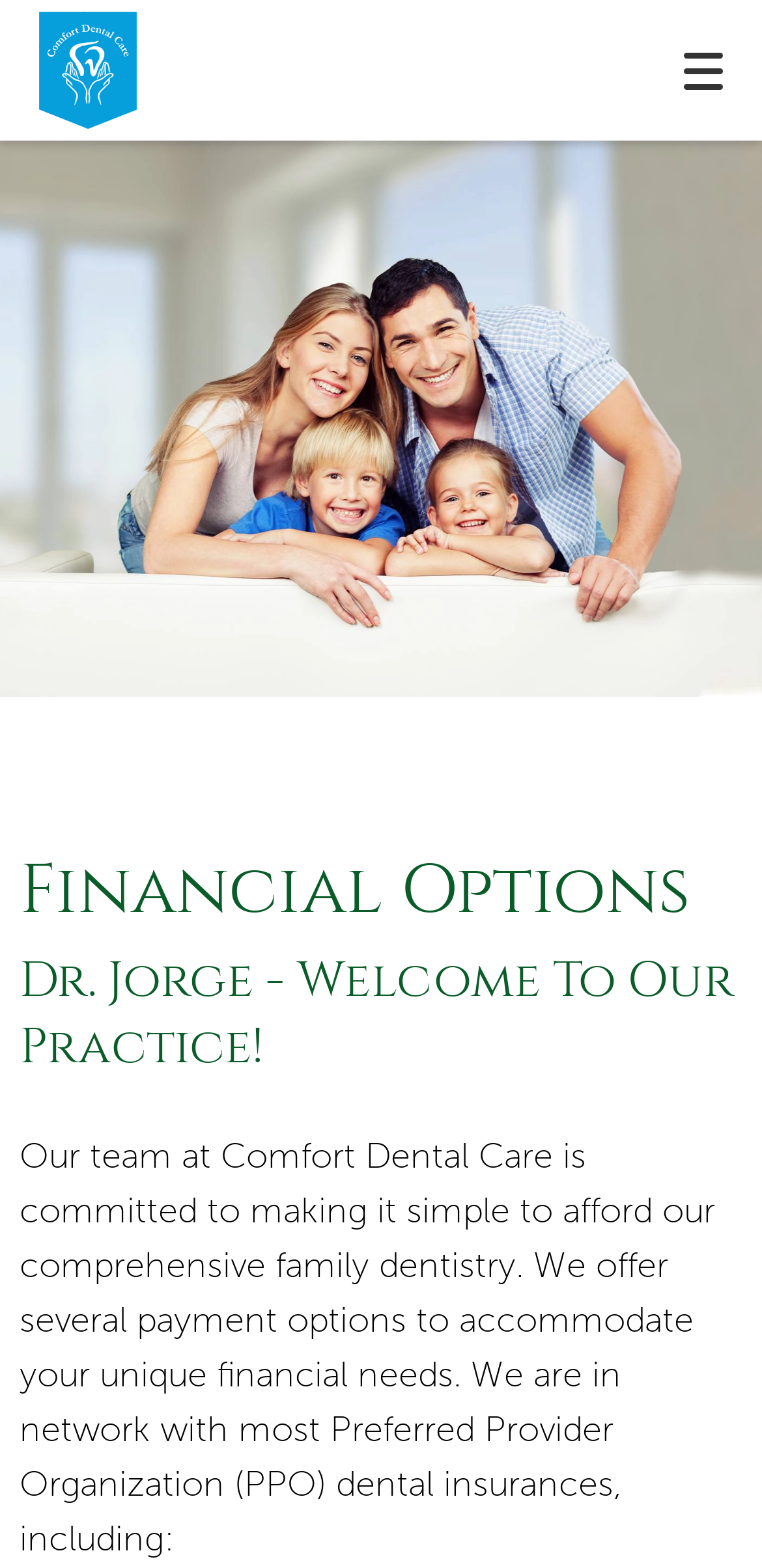Explain the contents of the webpage comprehensively.

The webpage is about a dentist's office in Paterson, New Jersey, and it provides information about financial options for dental care. At the top of the page, there is a logo image on the left and a "Toggle mobile menu" button on the right. Below the logo, there is a "Back" button and a mobile navigation menu that takes up most of the width of the page.

On the bottom half of the page, there are three columns of buttons and links. The left column has a "Leave a review form" button with a small image and the text "REVIEW" above it. The middle column has a "Google maps link" with a small image and the text "DIRECTIONS" above it. The right column has a "Call our office" link with a small image and the text "CALL US" above it.

Below these columns, there is a "Request an appointment form" button with a small image and the text "REQUEST APPOINTMENT" above it. Above this button, there are two headings: "Financial Options" and "Dr. Jorge - Welcome To Our Practice!". Below the headings, there is a paragraph of text that explains the financial options available at the dentist's office, including payment options and insurance plans.

Overall, the page has a simple and organized layout, with clear headings and concise text that provides information about the dentist's office and its financial options.